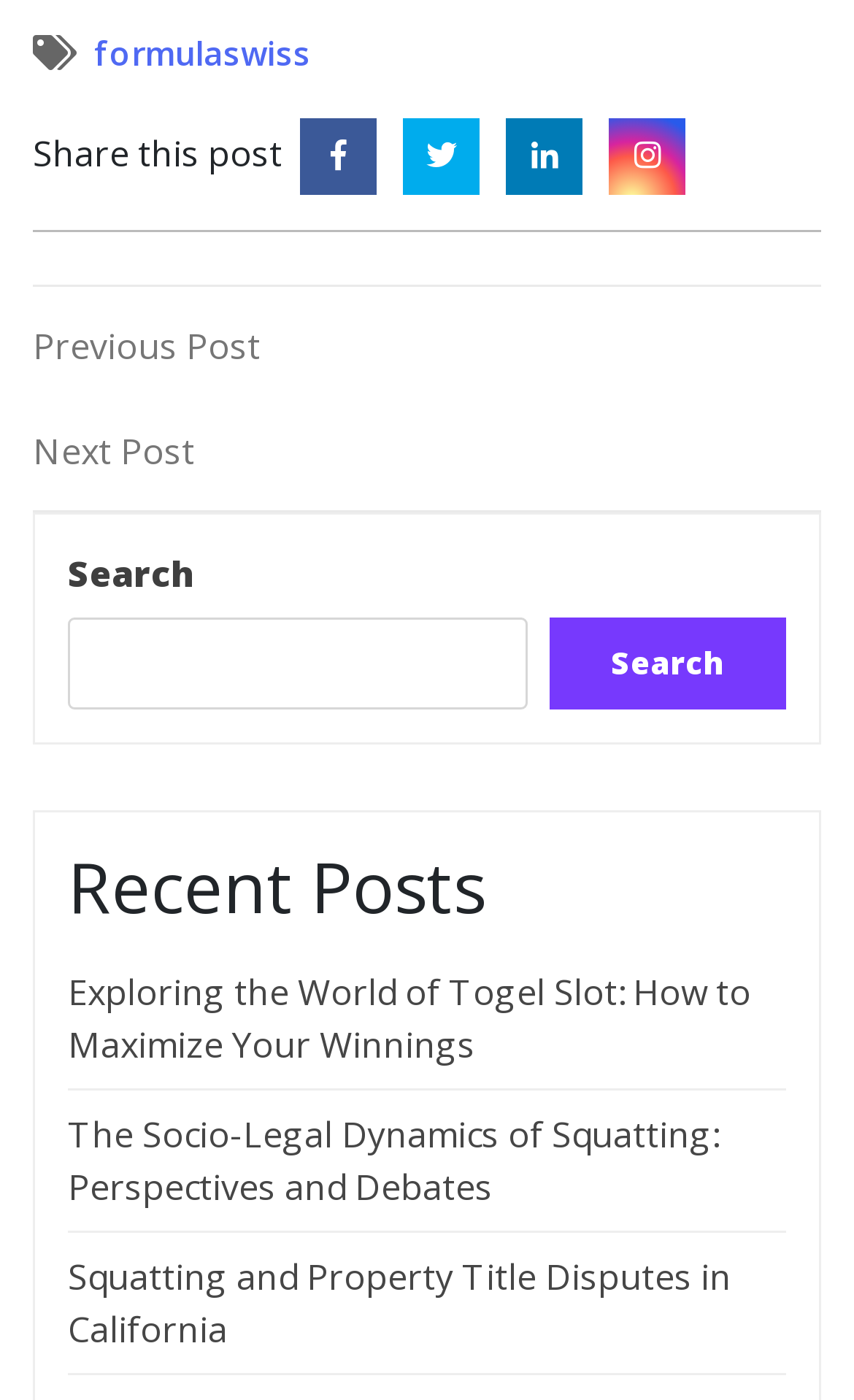Locate the bounding box coordinates of the segment that needs to be clicked to meet this instruction: "Search for something".

[0.079, 0.44, 0.618, 0.507]